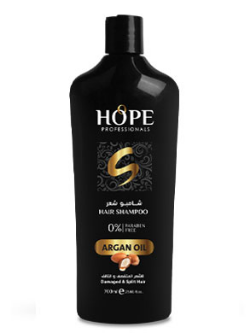What is the shampoo free from?
Refer to the image and provide a one-word or short phrase answer.

Paraben